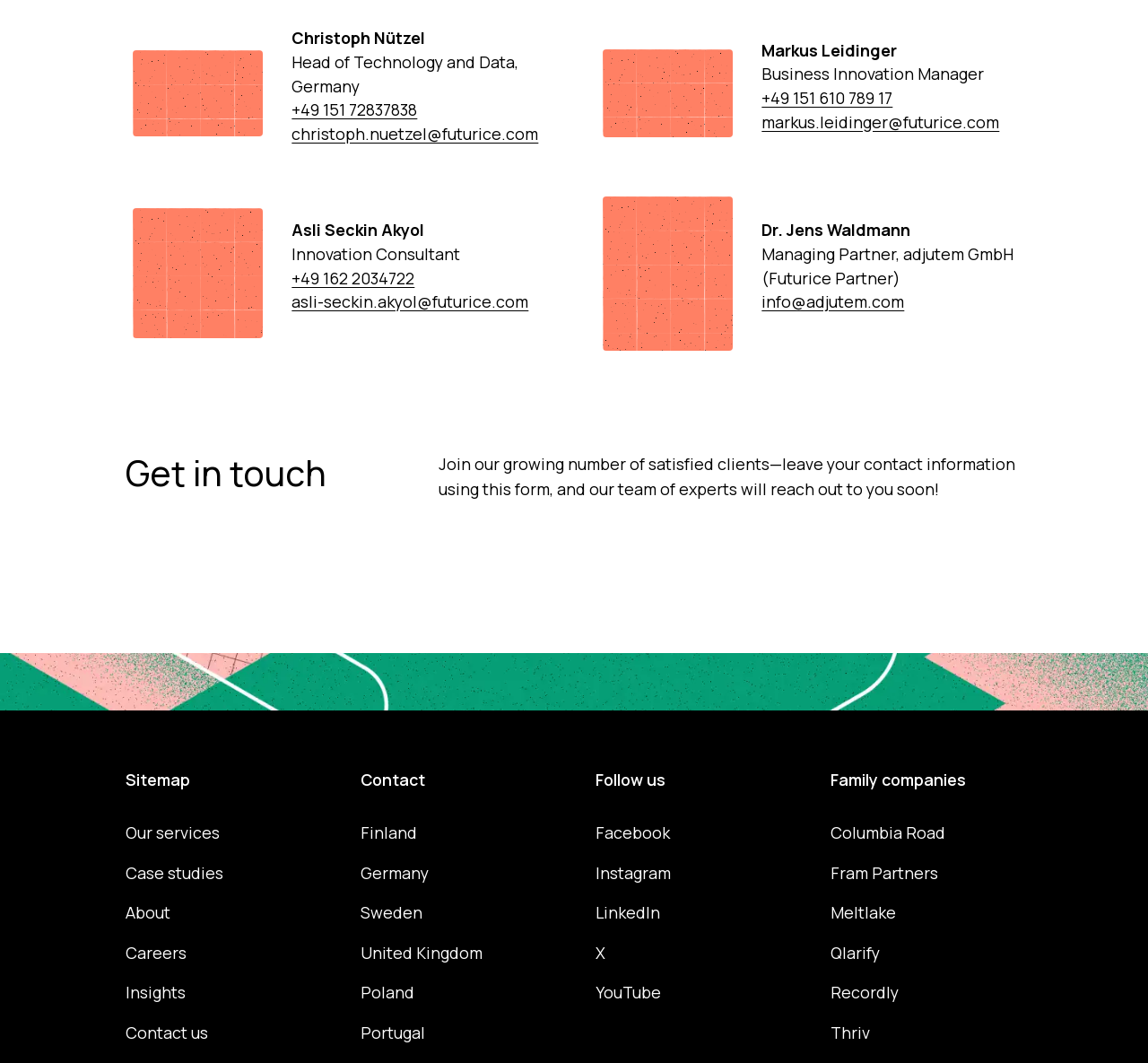How many people are featured on this page?
Refer to the image and provide a one-word or short phrase answer.

4